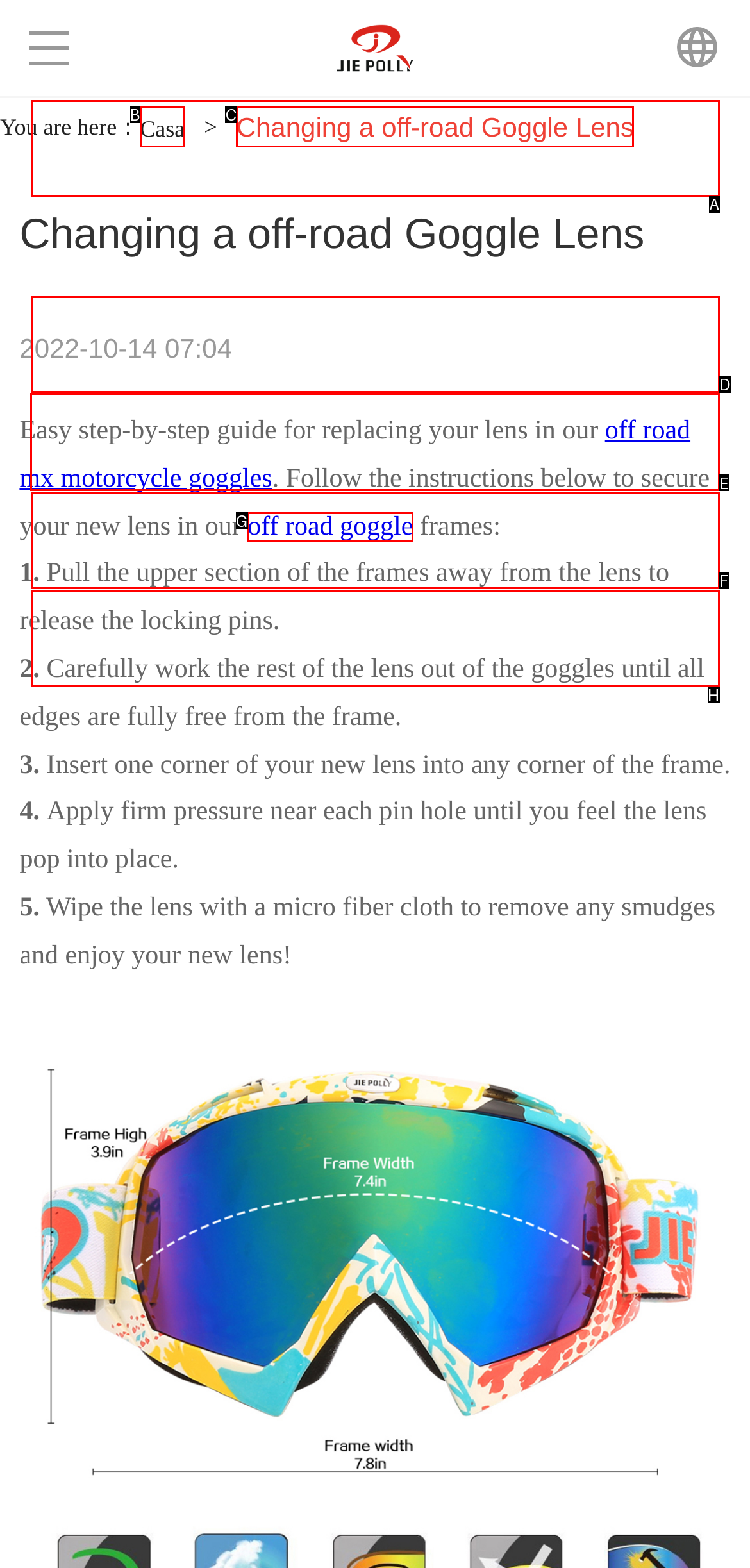Identify the correct HTML element to click for the task: Click Nuestro producto. Provide the letter of your choice.

E